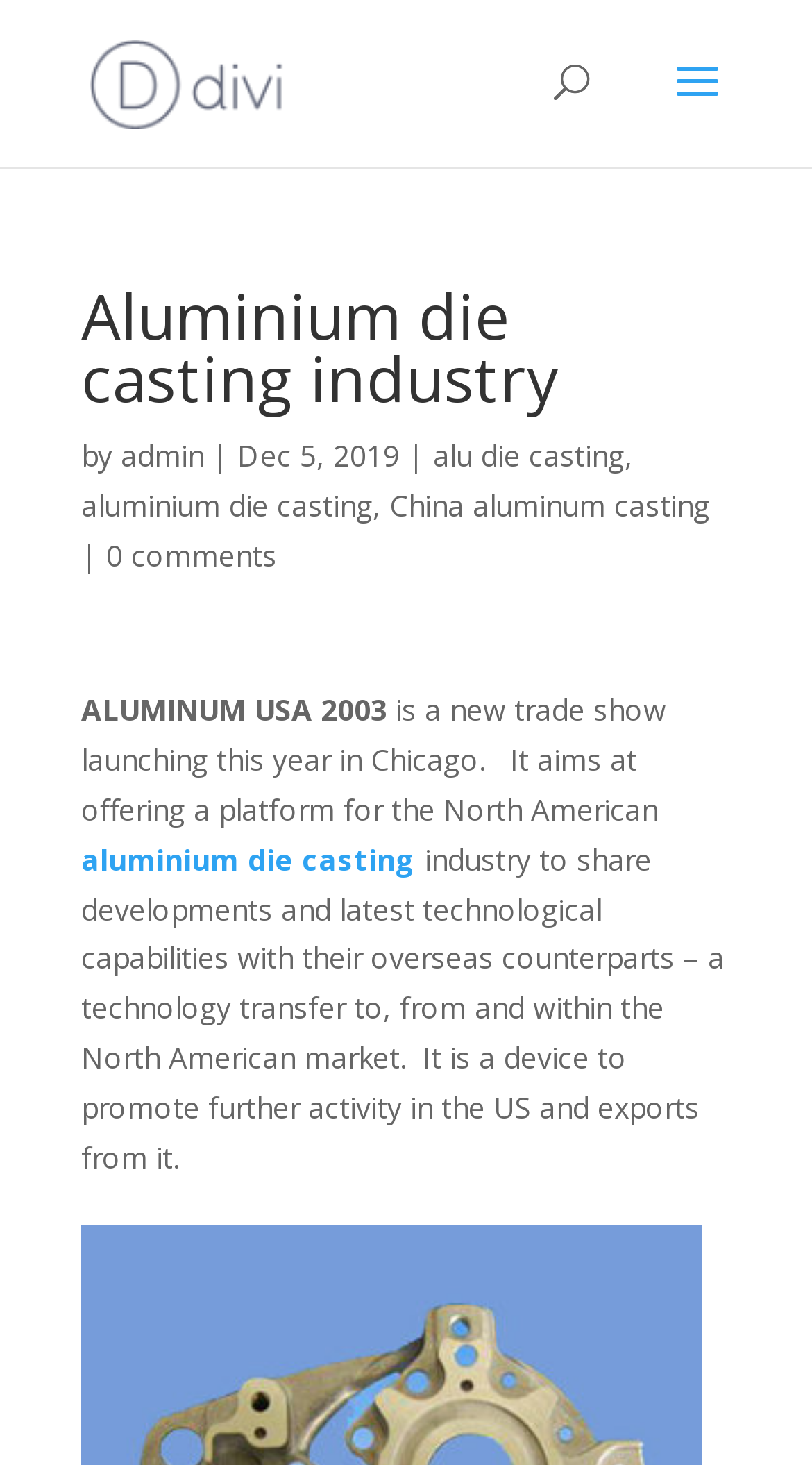Identify the headline of the webpage and generate its text content.

Aluminium die casting industry